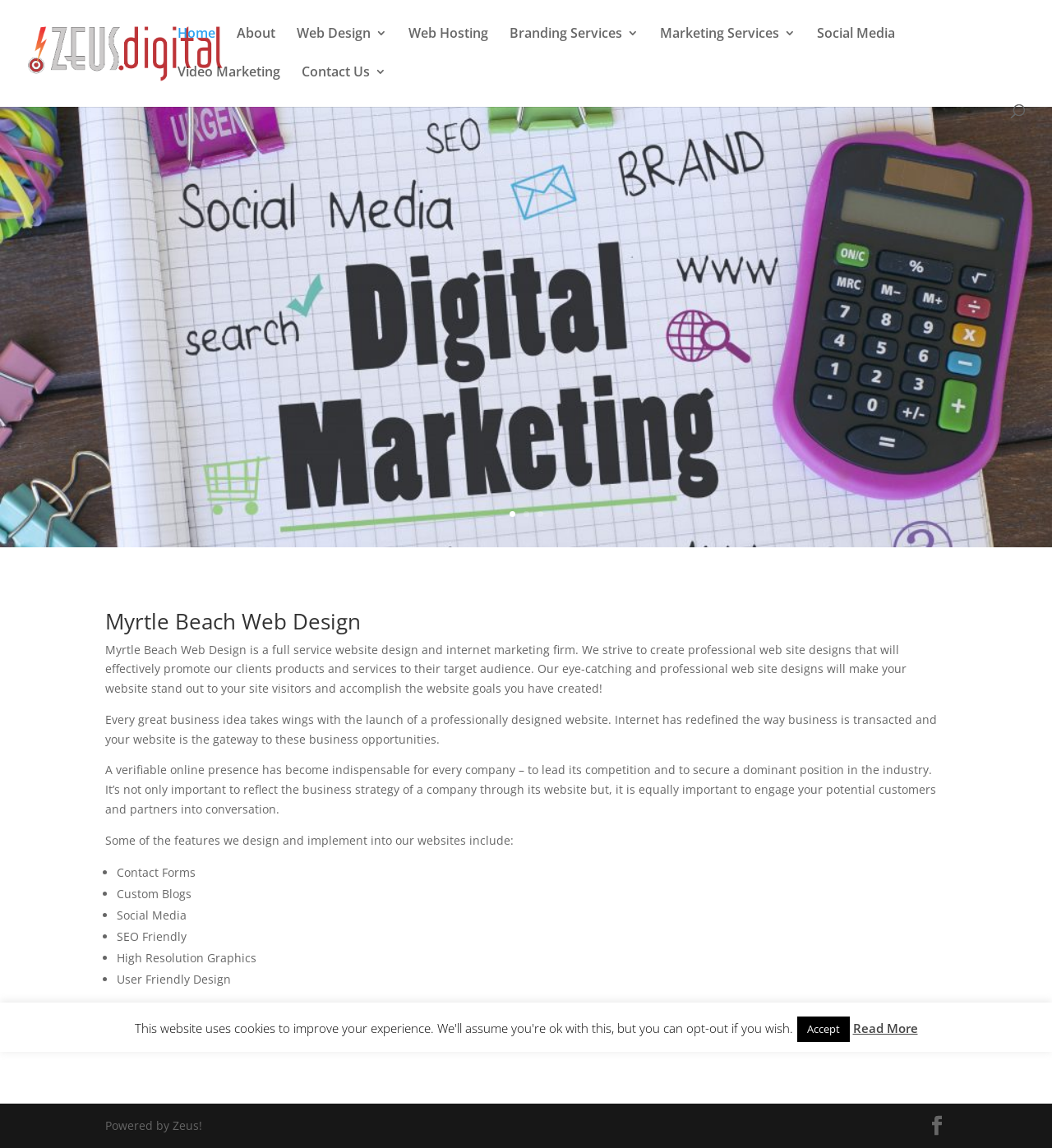Identify the bounding box coordinates of the area that should be clicked in order to complete the given instruction: "Contact Zeus Digital Marketing". The bounding box coordinates should be four float numbers between 0 and 1, i.e., [left, top, right, bottom].

[0.287, 0.057, 0.367, 0.091]